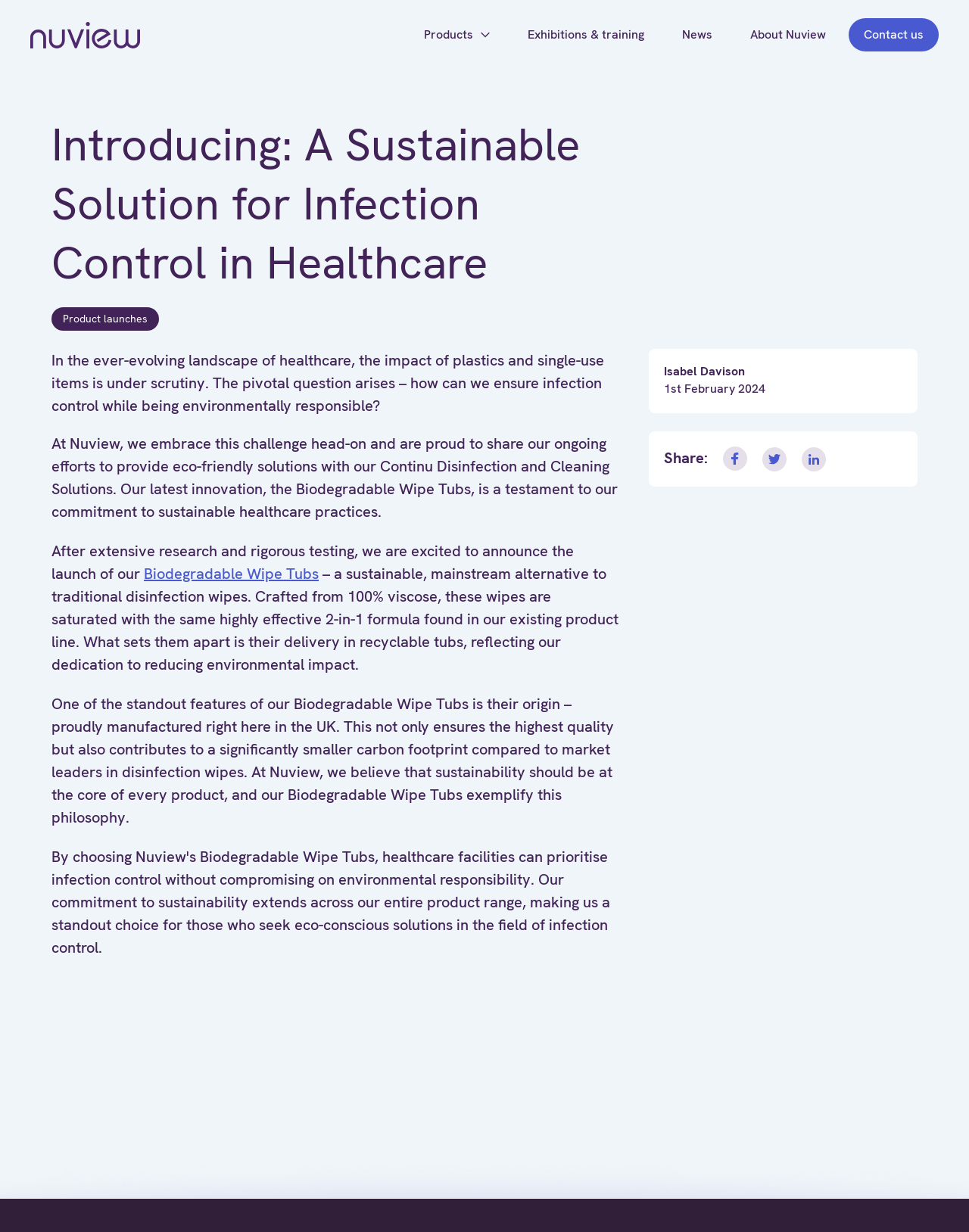Describe all the significant parts and information present on the webpage.

The webpage appears to be a blog post or article from Nuview, a company focused on sustainable solutions for infection control in healthcare. At the top of the page, there is a navigation menu with links to "Skip to content", the Nuview logo, "Products", "Exhibitions & training", "News", "About Nuview", and "Contact us".

Below the navigation menu, the main content area begins with a heading that reads "Introducing: A Sustainable Solution for Infection Control in Healthcare". This is followed by a subheading "Product launches" and a brief introduction to the article's topic.

The article's main content is divided into several paragraphs. The first paragraph discusses the impact of plastics and single-use items in healthcare and the need for environmentally responsible infection control practices. The second paragraph introduces Nuview's eco-friendly solutions, including their Continu Disinfection and Cleaning Solutions, and announces the launch of their latest innovation, the Biodegradable Wipe Tubs.

The third paragraph provides more details about the Biodegradable Wipe Tubs, including their composition, effectiveness, and sustainable packaging. The fourth paragraph highlights the product's UK origin, ensuring high quality and a smaller carbon footprint compared to market leaders.

To the right of the article's main content, there are social media sharing links with corresponding icons. The page also features an image of the Nuview logo at the top and a "View More" button next to the "Products" link.